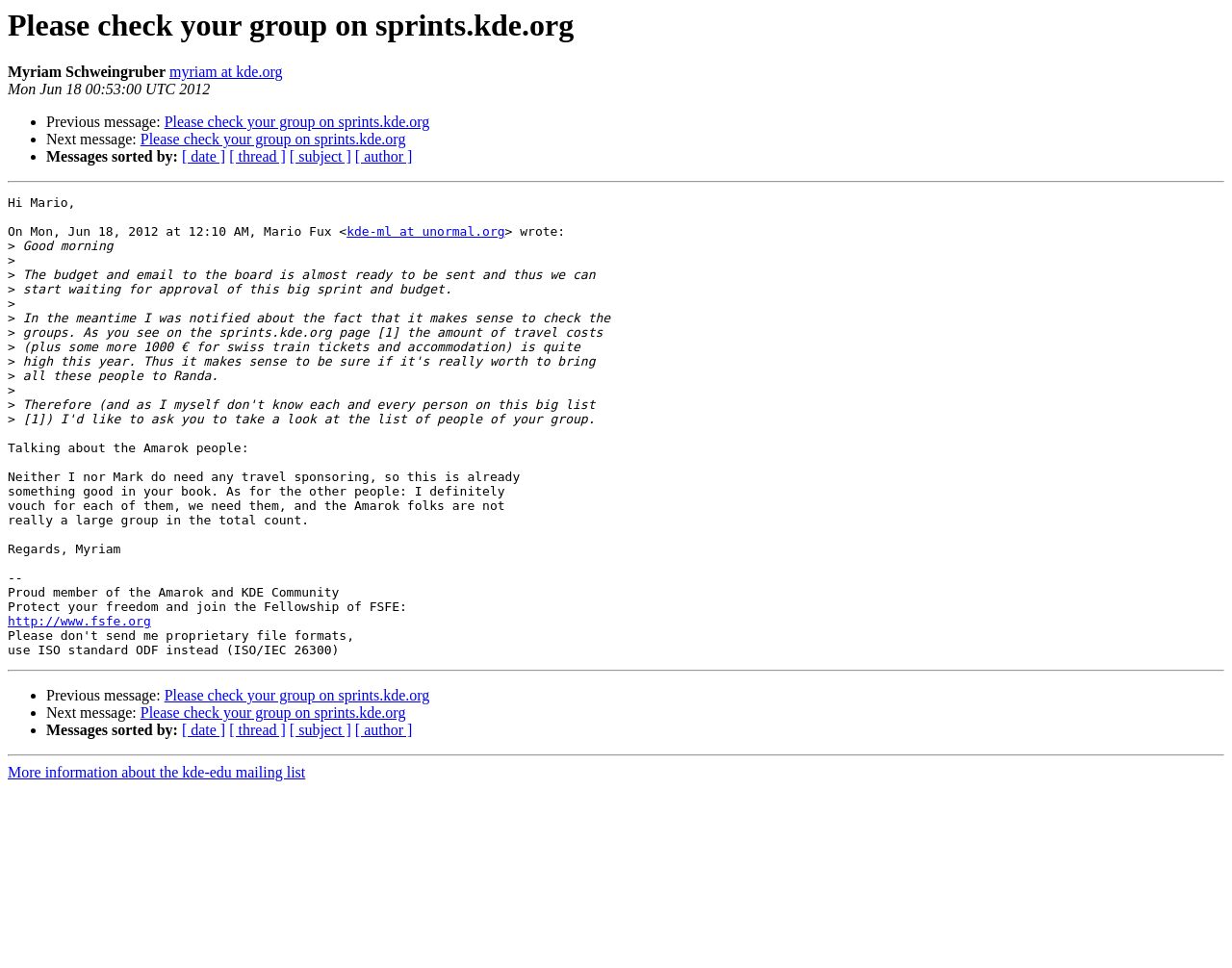Refer to the element description http://www.fsfe.org and identify the corresponding bounding box in the screenshot. Format the coordinates as (top-left x, top-left y, bottom-right x, bottom-right y) with values in the range of 0 to 1.

[0.006, 0.635, 0.122, 0.65]